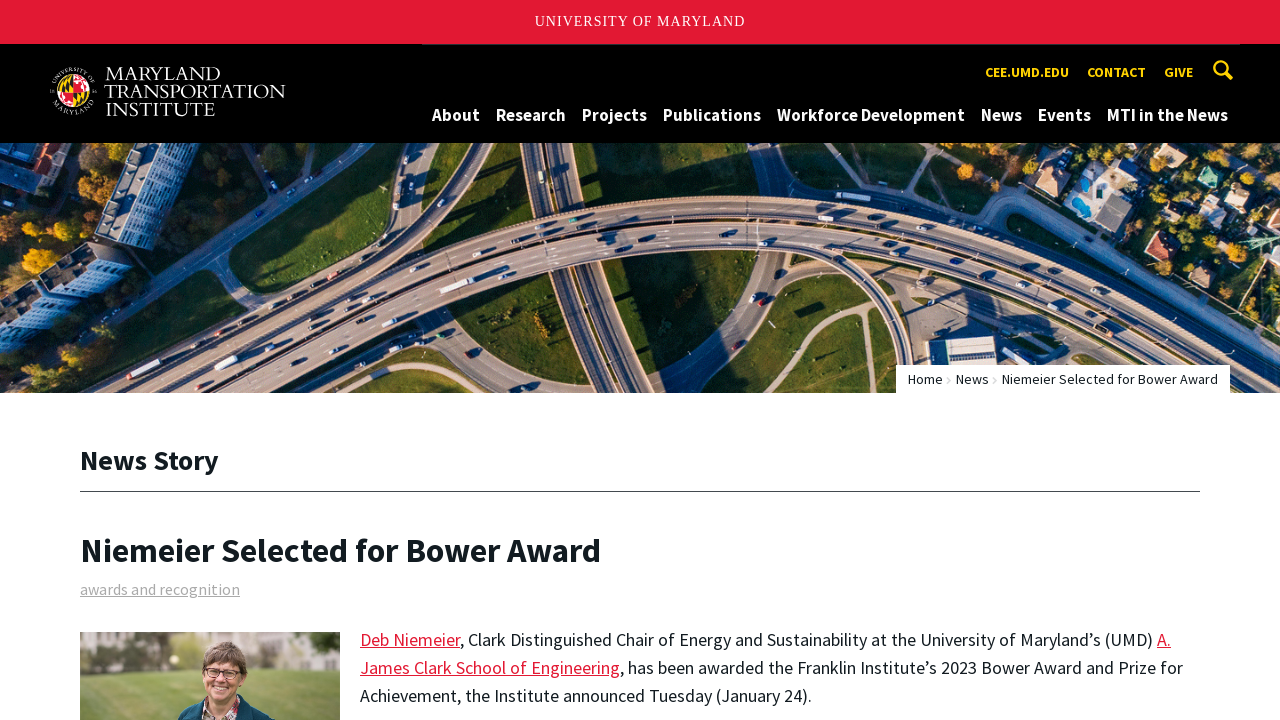By analyzing the image, answer the following question with a detailed response: What is the award given to Deb Niemeier?

I found the answer by reading the text in the main content area, which mentions that Deb Niemeier has been awarded the Franklin Institute's 2023 Bower Award and Prize for Achievement.